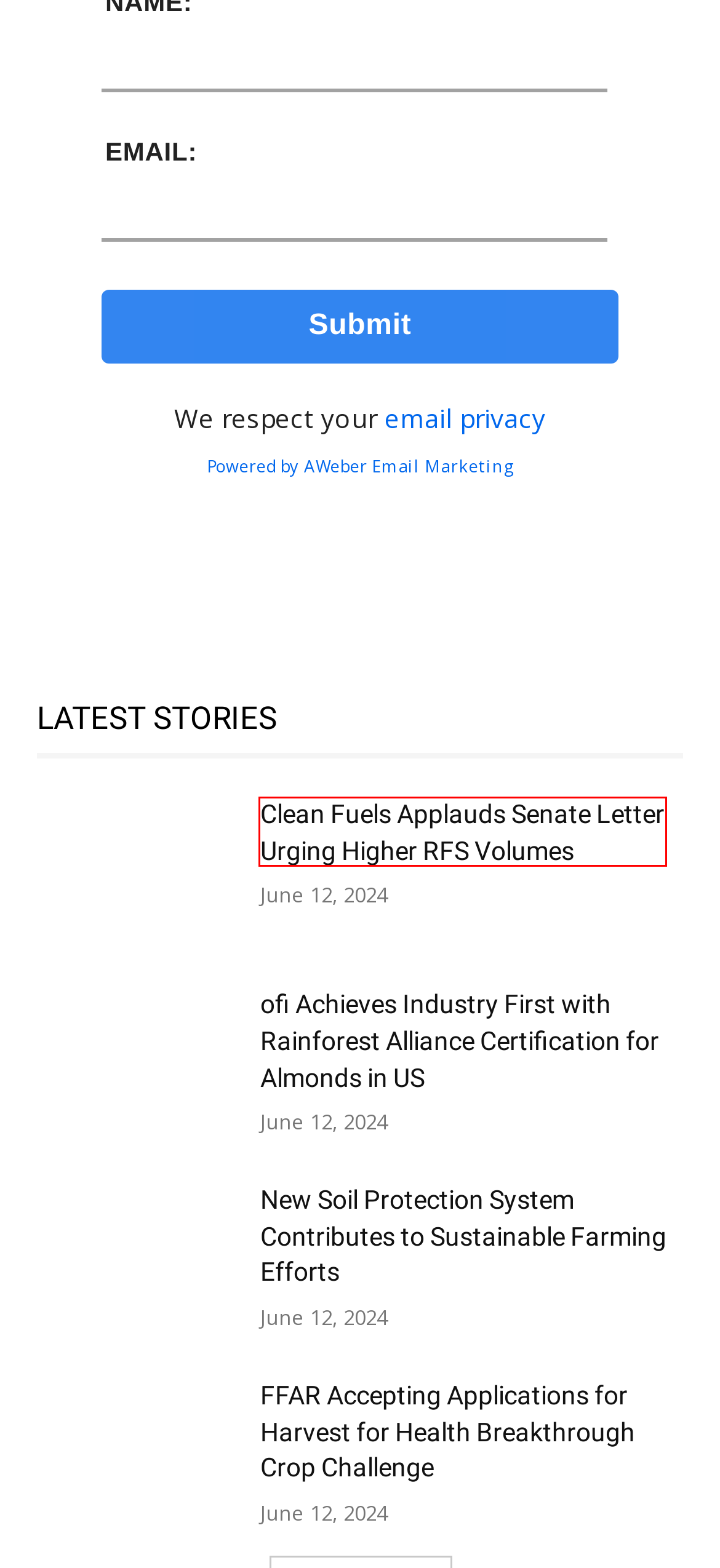After examining the screenshot of a webpage with a red bounding box, choose the most accurate webpage description that corresponds to the new page after clicking the element inside the red box. Here are the candidates:
A. Clean Fuels Applauds Senate Letter Urging Higher RFS Volumes | American Ag Network
B. American Ag Today Podcast | American Ag Network
C. Markets | American Ag Network
D. Regional News | American Ag Network
E. Jesse Allen | American Ag Network
F. Ag News | American Ag Network
G. Permission Pledge
H. Agriculture of America | Informing America’s Farmers and Ranchers!

A